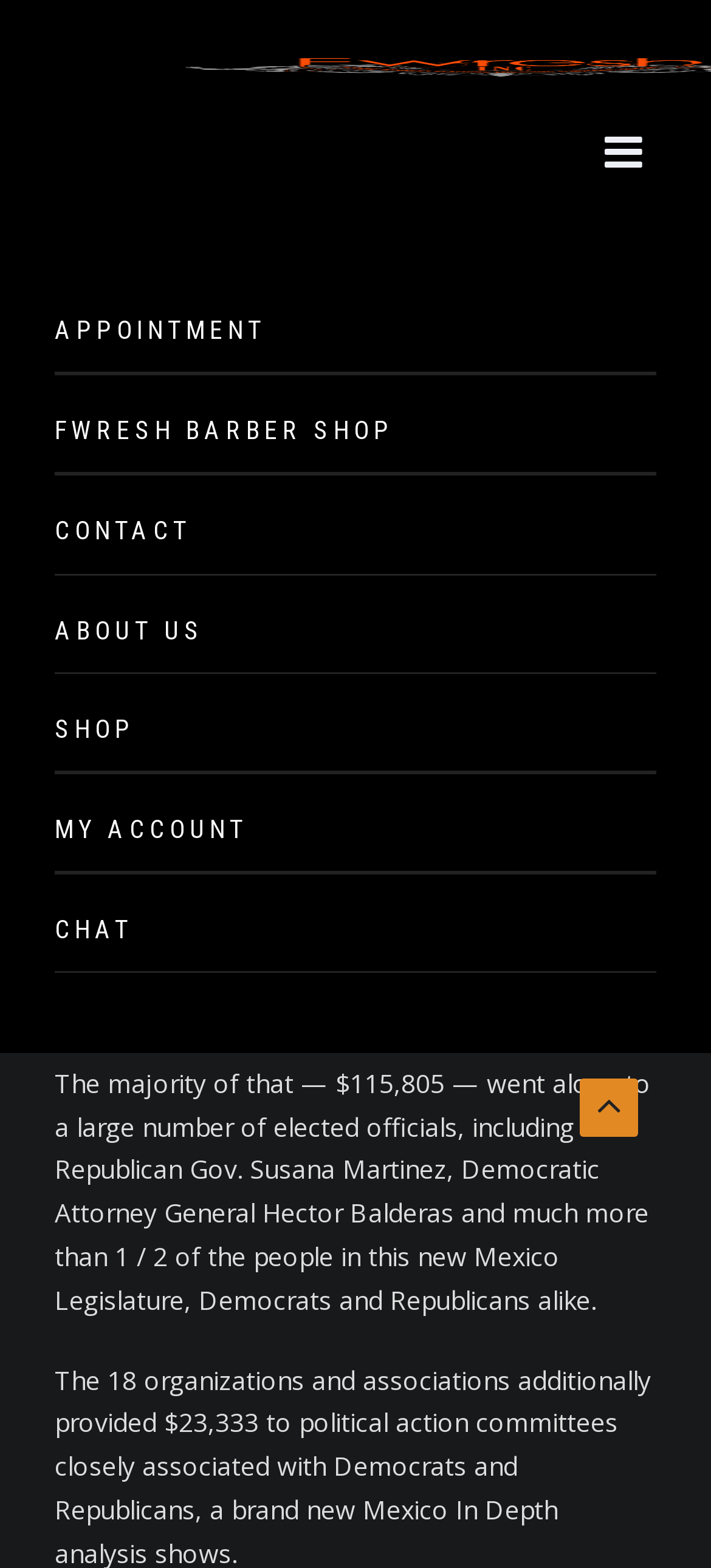Can you identify the bounding box coordinates of the clickable region needed to carry out this instruction: 'Click the APPOINTMENT link'? The coordinates should be four float numbers within the range of 0 to 1, stated as [left, top, right, bottom].

[0.077, 0.185, 0.923, 0.237]